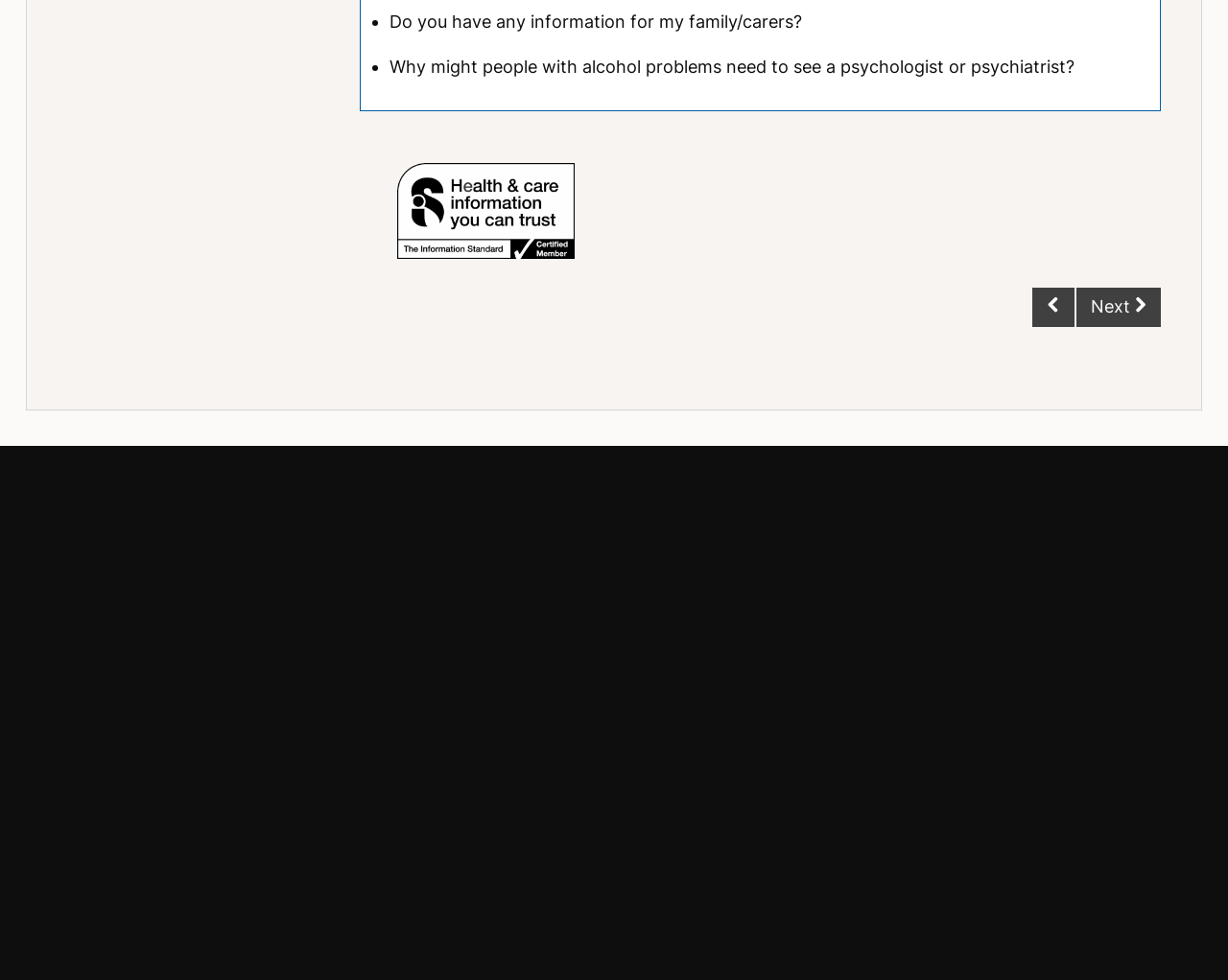Respond to the question below with a concise word or phrase:
What is the year of copyright?

2024